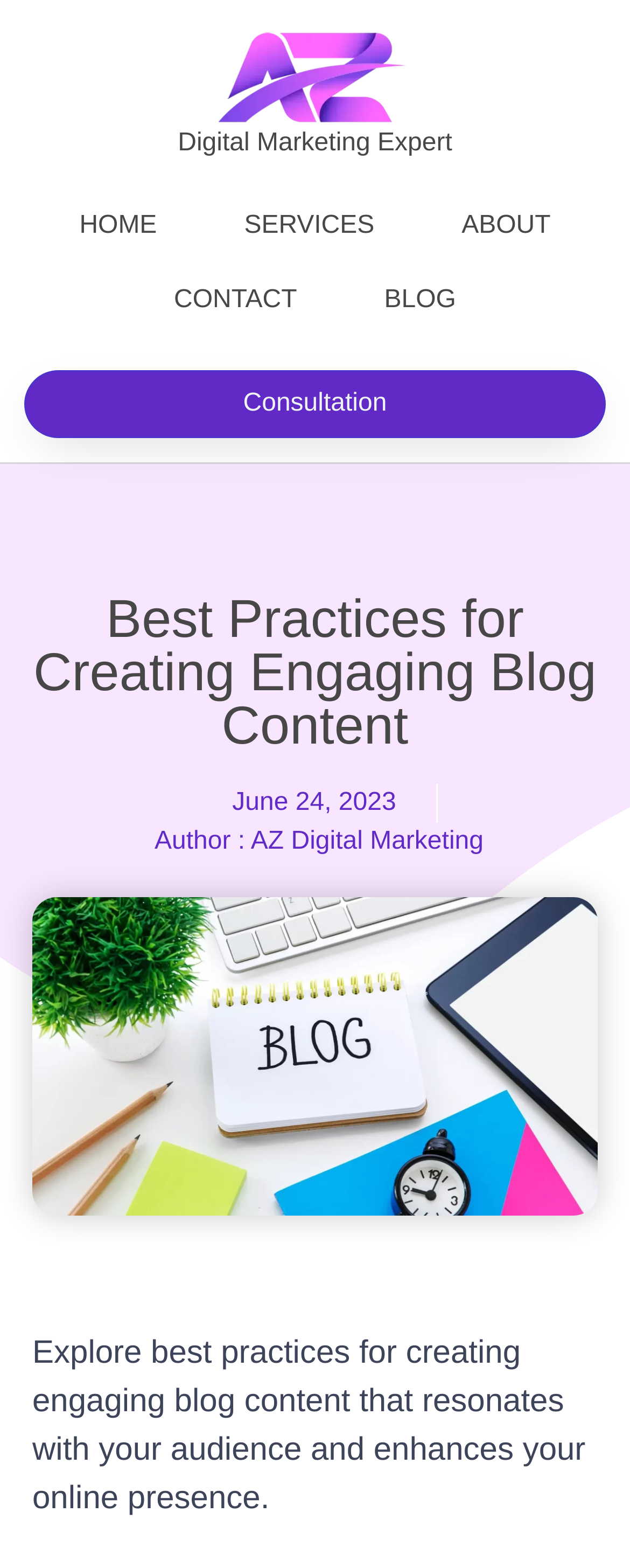Describe all the significant parts and information present on the webpage.

The webpage is about best practices for creating engaging blog content, with a focus on SEO optimization. At the top left, there is a link to "AZ Digital Marketing Expert USA" accompanied by an image with the same name. Below this, there is a navigation menu with links to "HOME", "SERVICES", "ABOUT", "CONTACT", and "BLOG". 

To the right of the navigation menu, there is a link to "Digital Marketing Expert". Further down, there is a heading that reads "Best Practices for Creating Engaging Blog Content". Below the heading, there is a date "June 24, 2023" and a link to the author "AZ Digital Marketing". 

On the left side of the page, there is a large image related to the blog content, taking up most of the vertical space. To the right of the image, there is a block of text that summarizes the blog post, explaining that it explores best practices for creating engaging blog content that resonates with the audience and enhances online presence. 

At the very top right, there is a link to "Consultation".